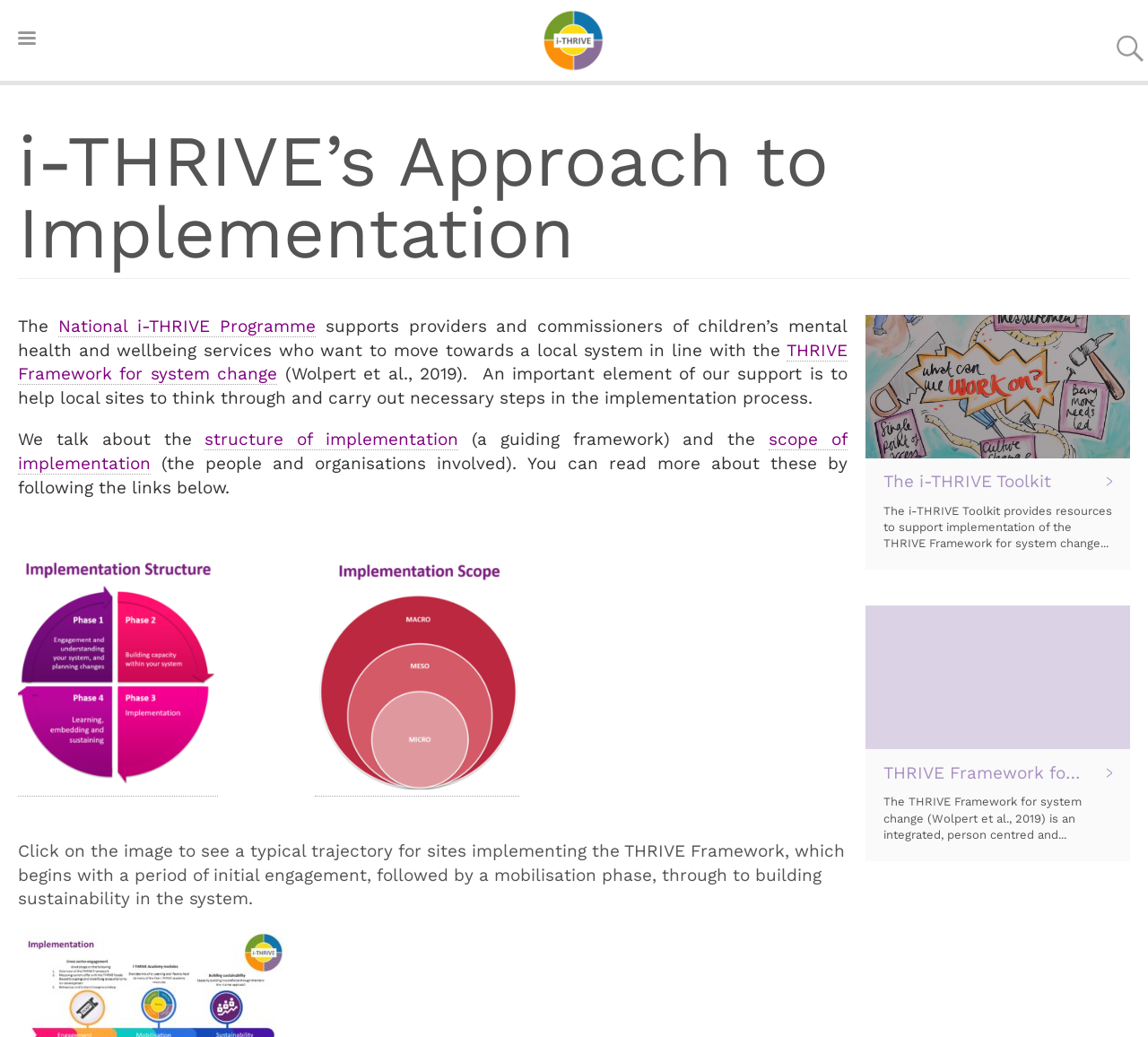Please provide the bounding box coordinates for the element that needs to be clicked to perform the instruction: "Explore the structure of implementation". The coordinates must consist of four float numbers between 0 and 1, formatted as [left, top, right, bottom].

[0.178, 0.414, 0.399, 0.435]